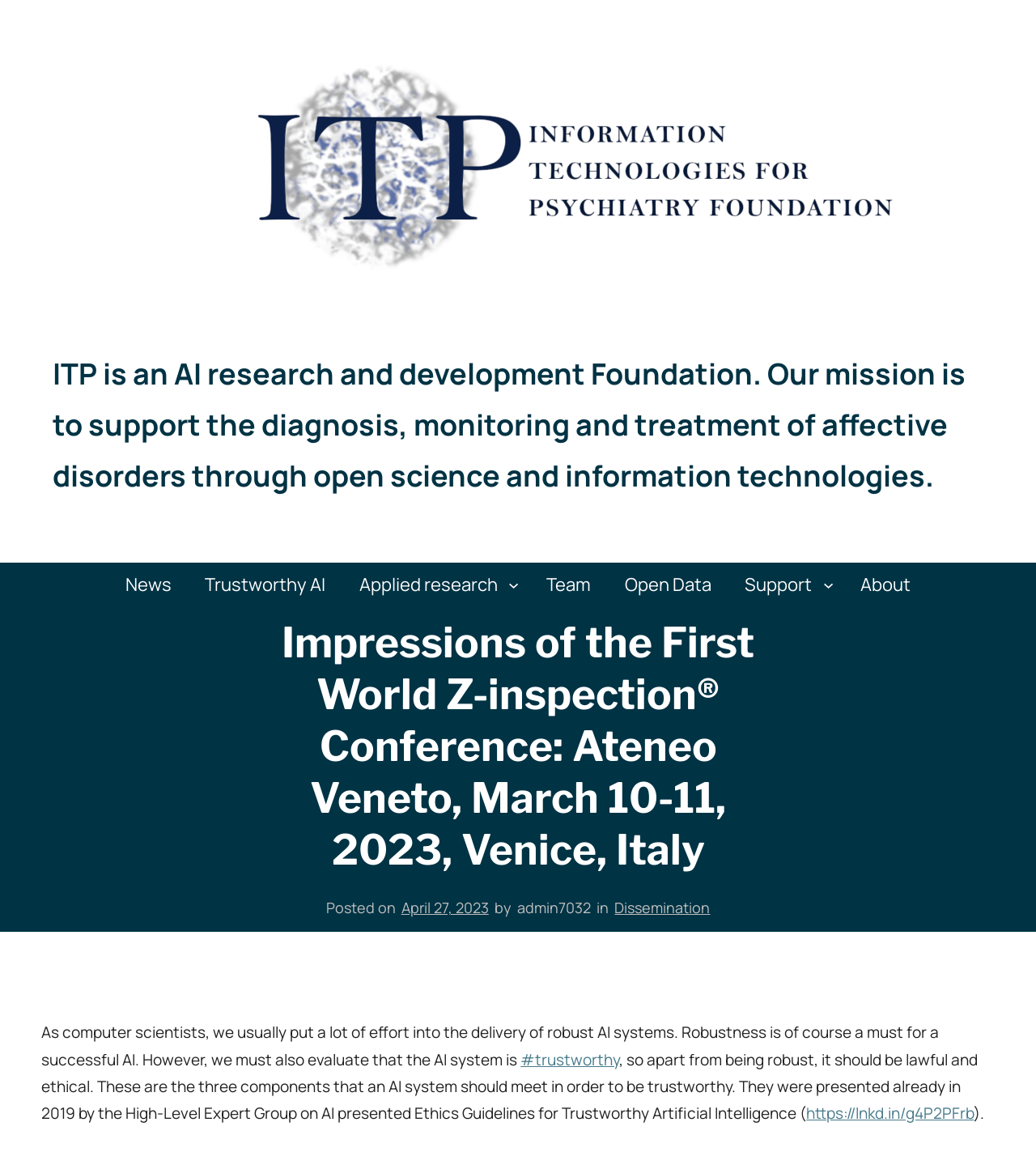What is the date of the First World Z-inspection Conference?
Answer the question in a detailed and comprehensive manner.

The date of the First World Z-inspection Conference can be found in the heading element with OCR text 'Impressions of the First World Z-inspection Conference: Ateneo Veneto, March 10-11, 2023, Venice, Italy', which indicates that the conference took place on March 10-11, 2023.